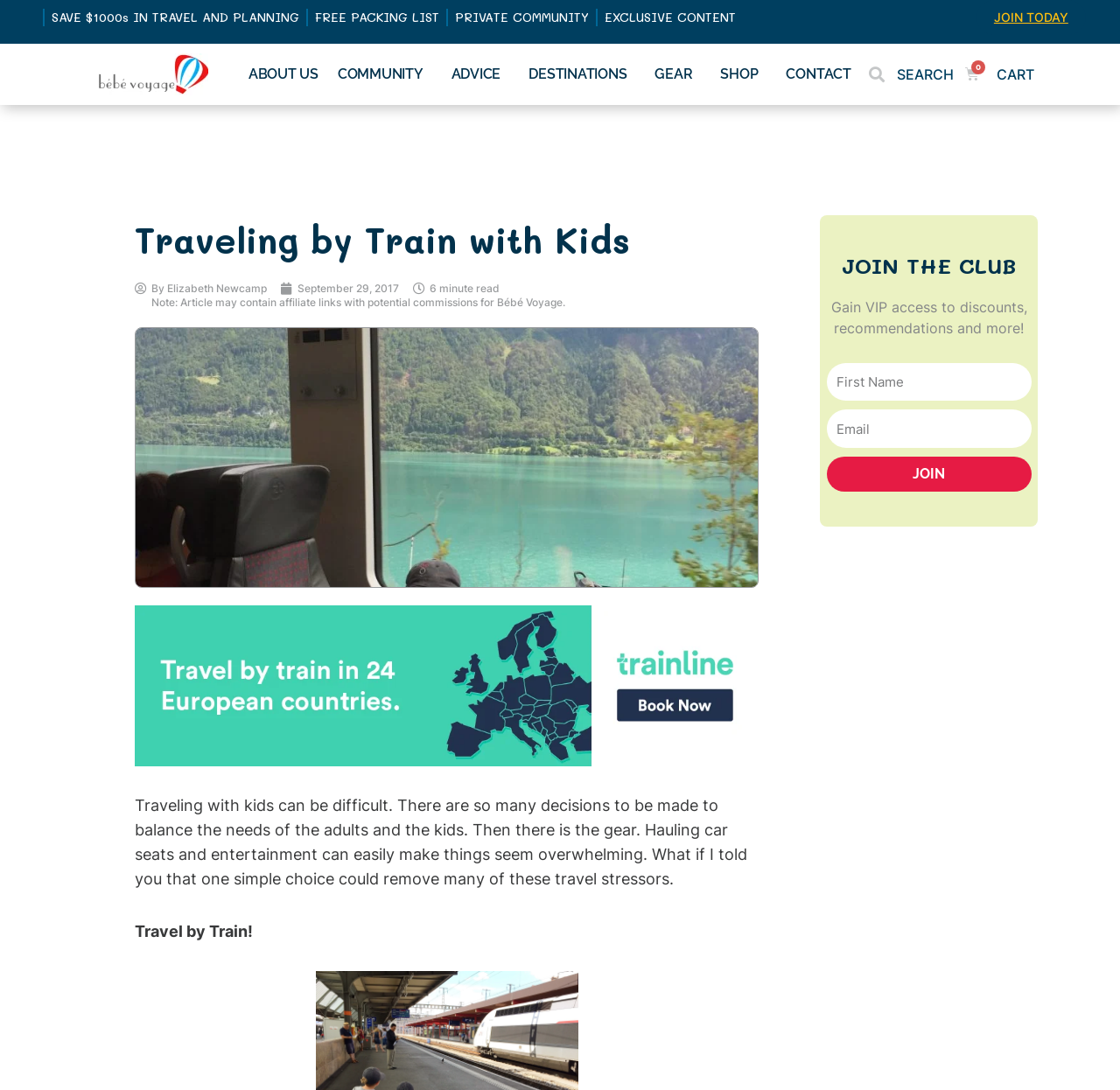Please answer the following question using a single word or phrase: 
What is the purpose of the search bar?

To search the website